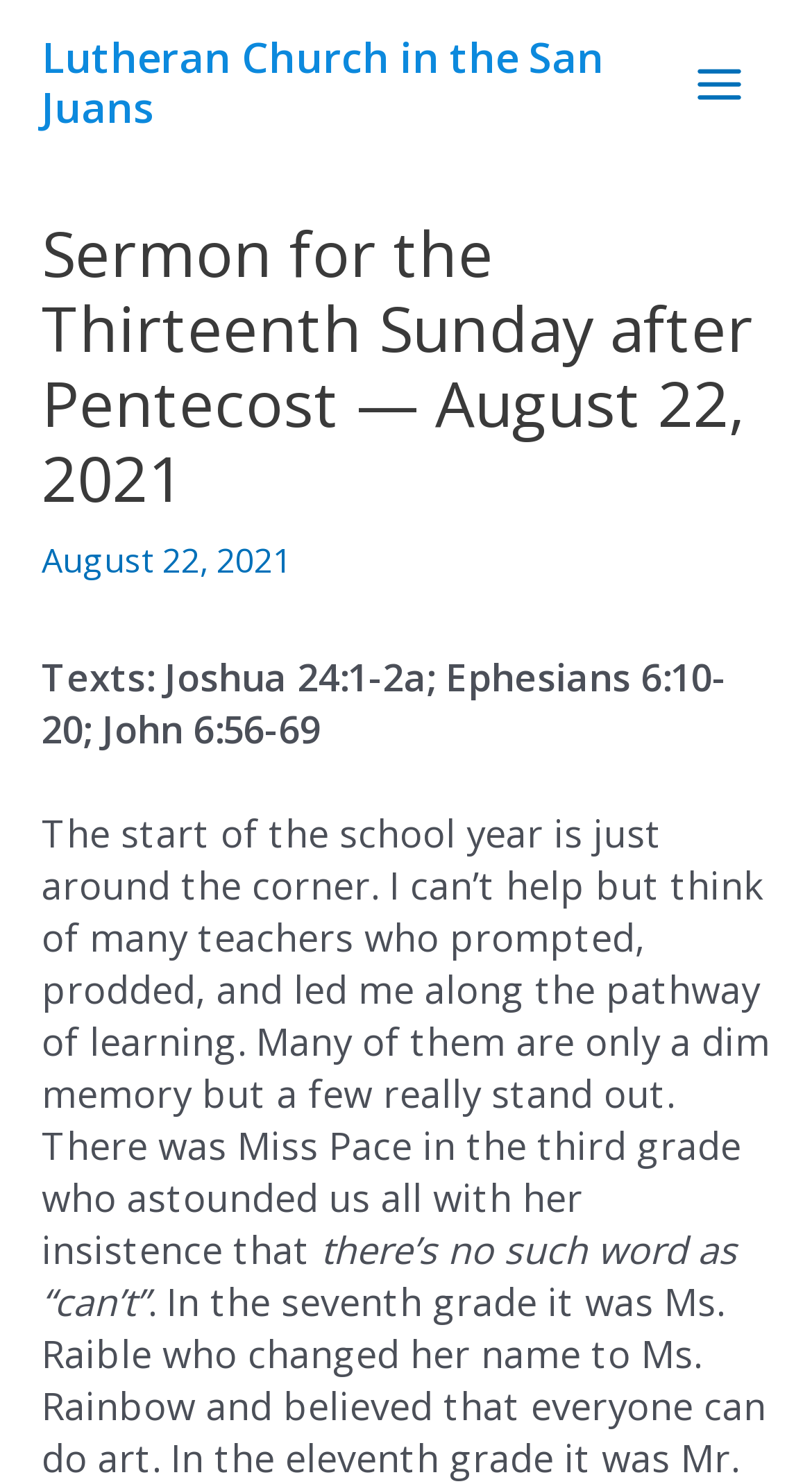What is the phrase that Miss Pace insisted on?
Using the visual information, reply with a single word or short phrase.

No such word as 'can't'